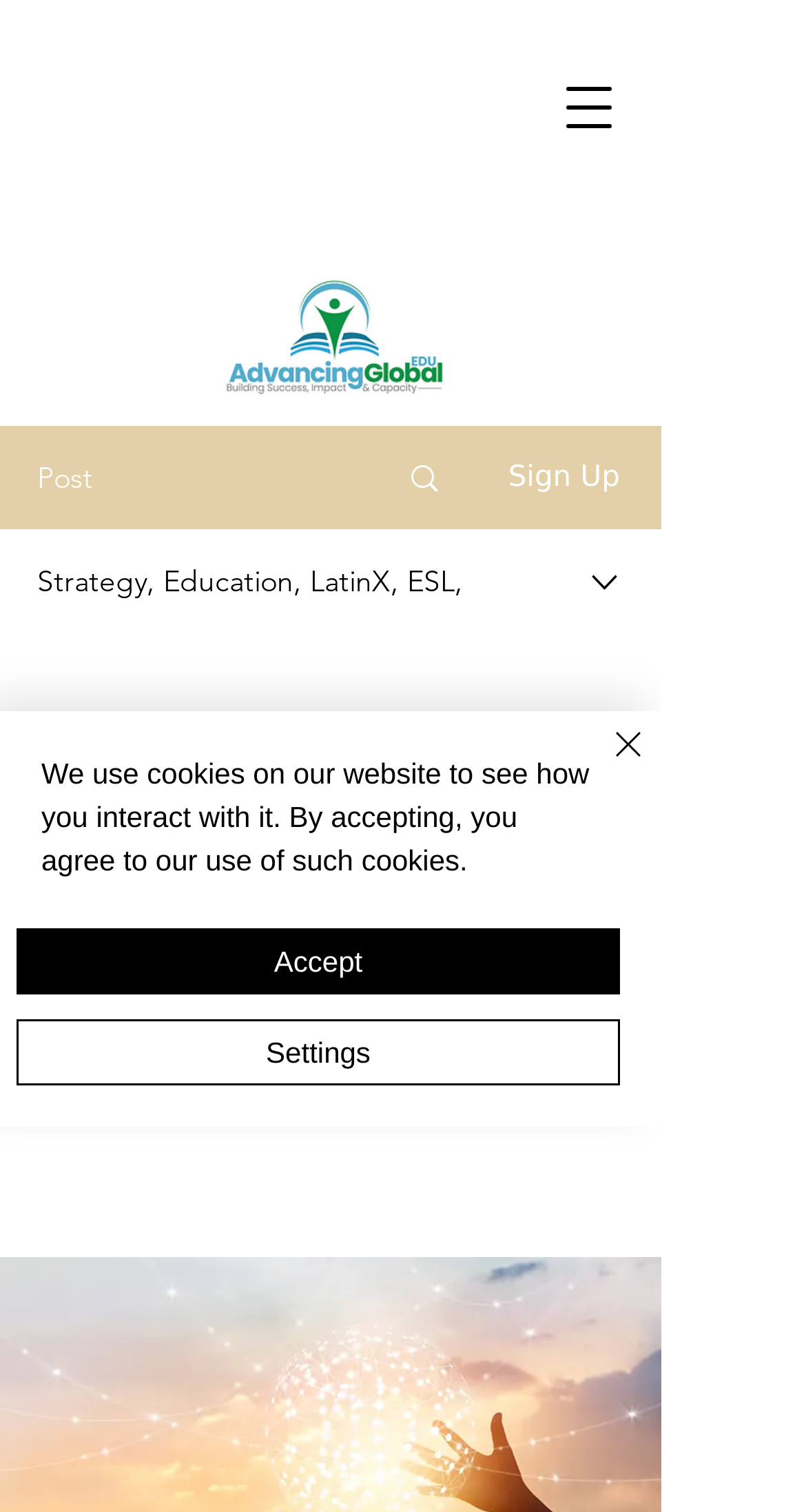Describe all the visual and textual components of the webpage comprehensively.

The webpage appears to be an article or blog post discussing the future of the EdTech industry in 2024 and its growth potential. At the top left, there is an image with the text "Advancing Global EDU". Below this image, there are several elements, including a "Post" label, a link with an accompanying image, a "Sign Up" button, and a text describing the content of the article, which includes strategy, education, LatinX, and ESL.

To the right of these elements, there is a combobox with a dropdown menu, which contains the writer's picture, email address, and role as an admin. The combobox also displays the date and time the article was posted, which is January 1 and 3 minutes.

Below these elements, there is a heading that repeats the title of the article, "The Future of The EdTech Industry in 2024: Unlocking Growth Potential". This heading spans almost the entire width of the page.

At the bottom of the page, there is a cookie alert notification that informs users about the website's use of cookies. The notification contains three buttons: "Accept", "Settings", and "Close". The "Close" button has a small image of a close icon.